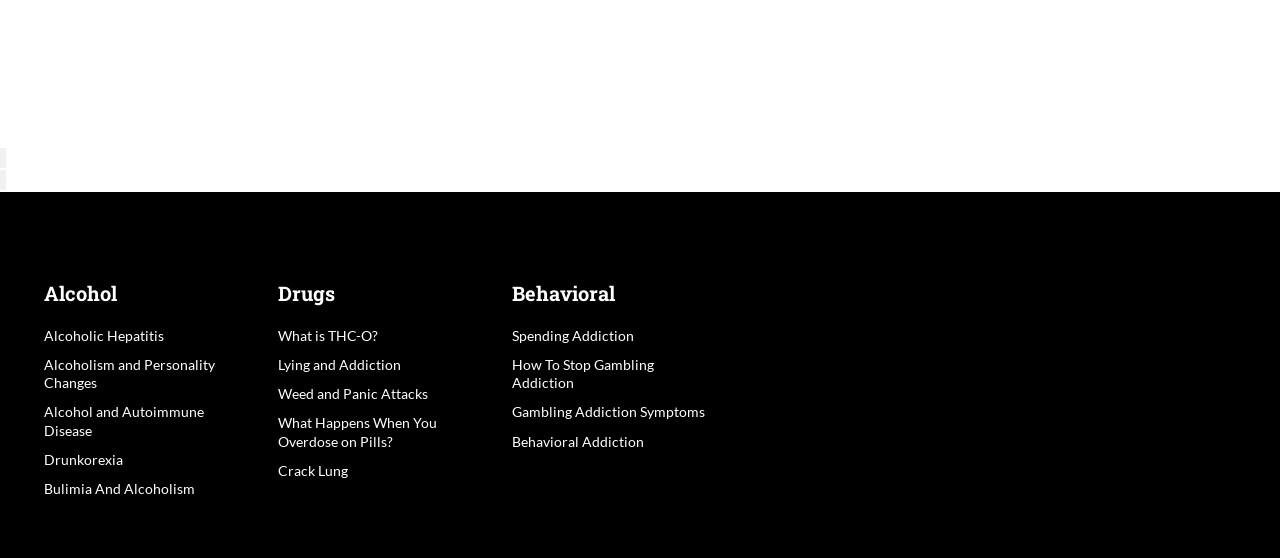Determine the bounding box coordinates of the target area to click to execute the following instruction: "Click on the 'Contact ISPA' link."

None